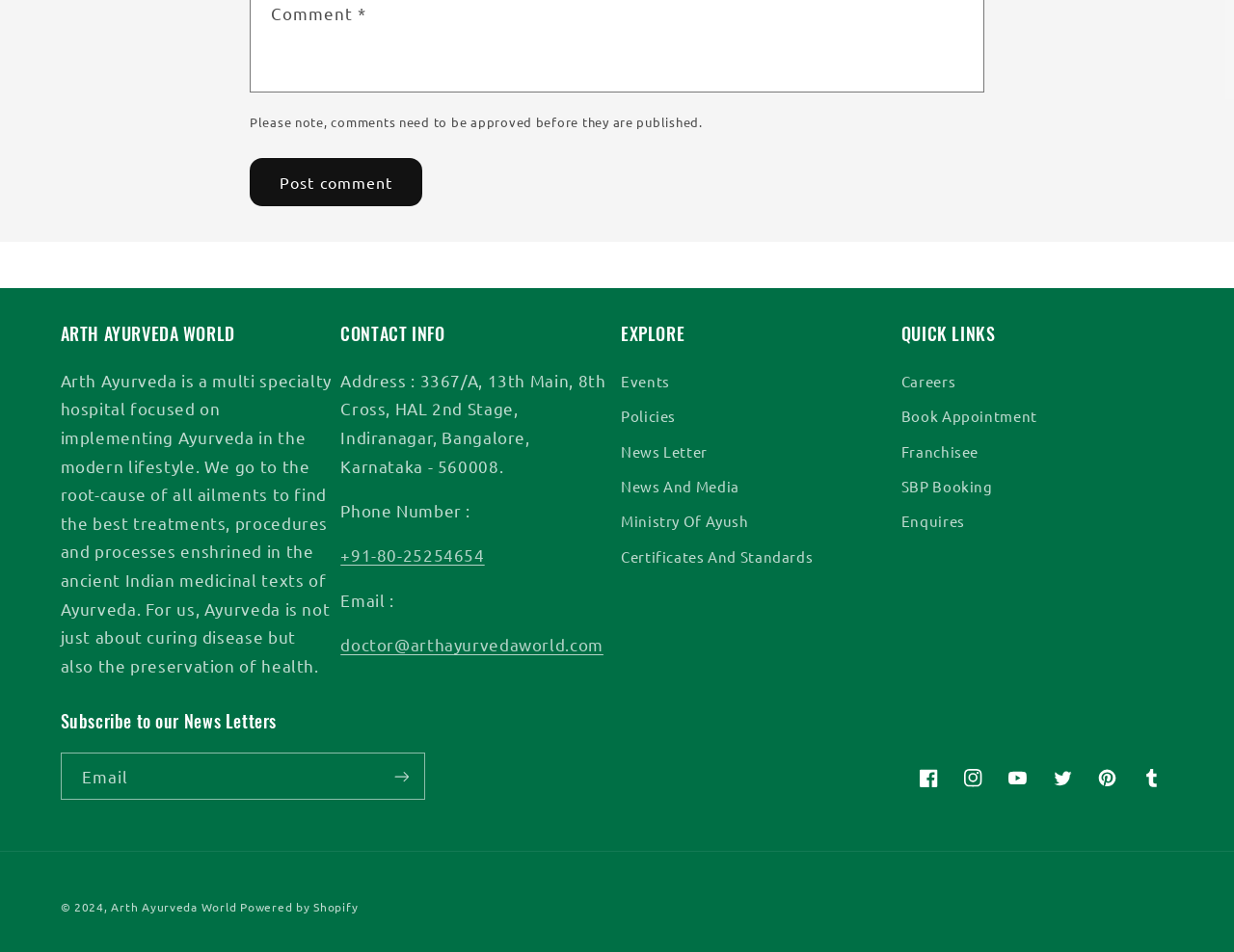What is the hospital's focus?
Look at the image and respond to the question as thoroughly as possible.

Based on the StaticText element with the text 'Arth Ayurveda is a multi specialty hospital focused on implementing Ayurveda in the modern lifestyle.', it can be inferred that the hospital's focus is on implementing Ayurveda.